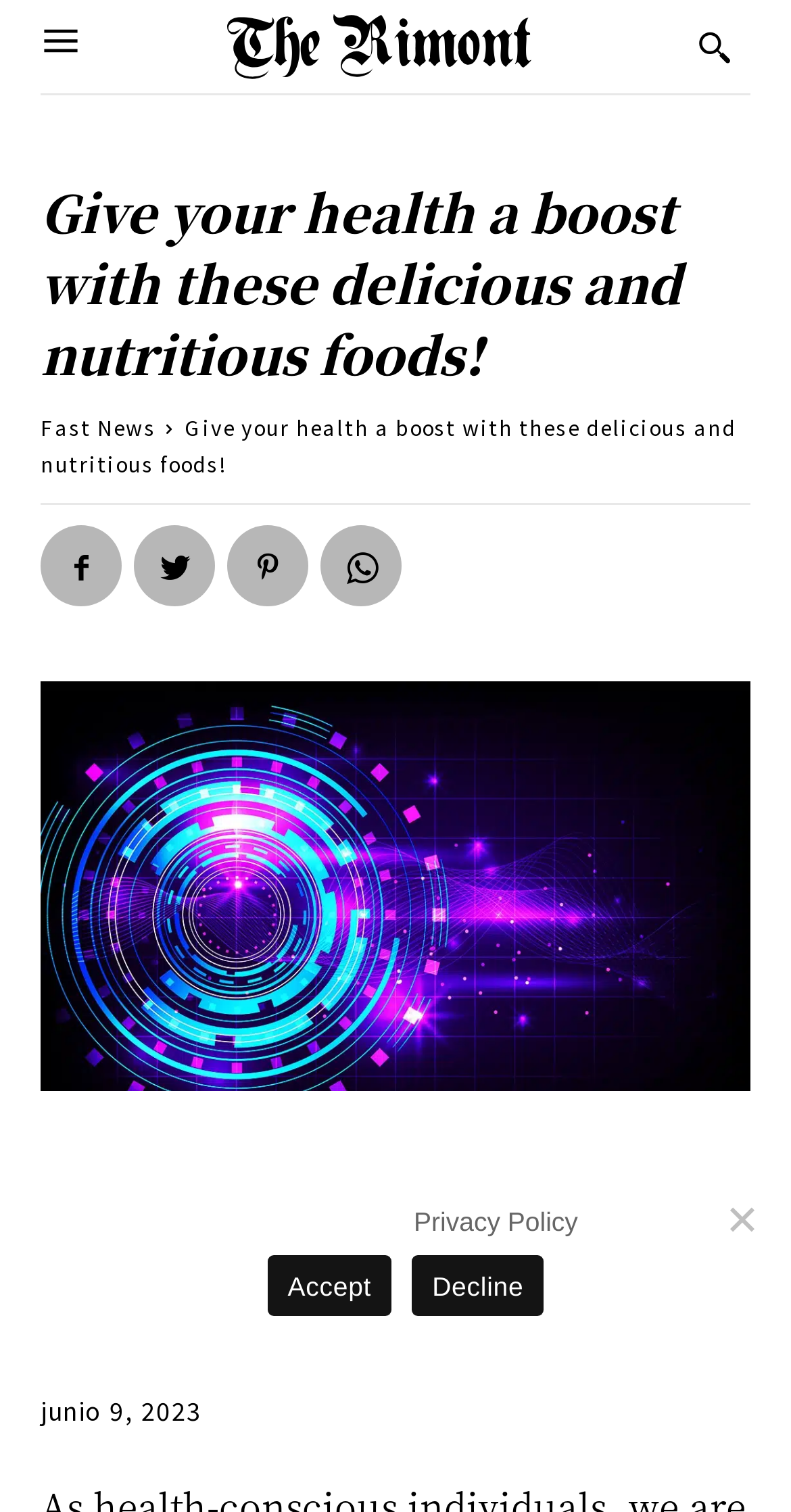Please locate the bounding box coordinates of the element that needs to be clicked to achieve the following instruction: "Read the article title". The coordinates should be four float numbers between 0 and 1, i.e., [left, top, right, bottom].

[0.051, 0.117, 0.949, 0.257]